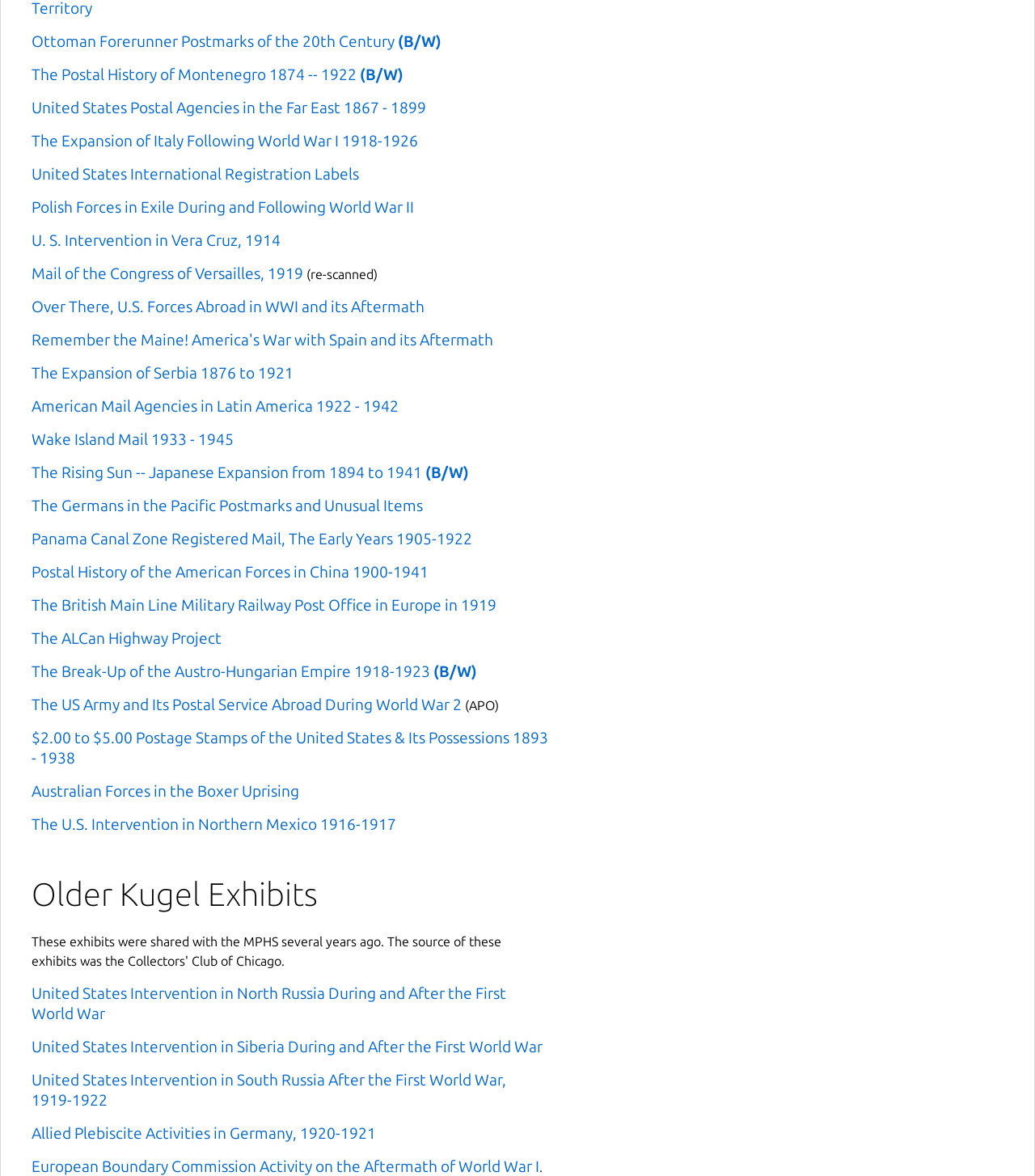Please answer the following question using a single word or phrase: 
What is the purpose of the '(B/W)' links?

Indicating black and white